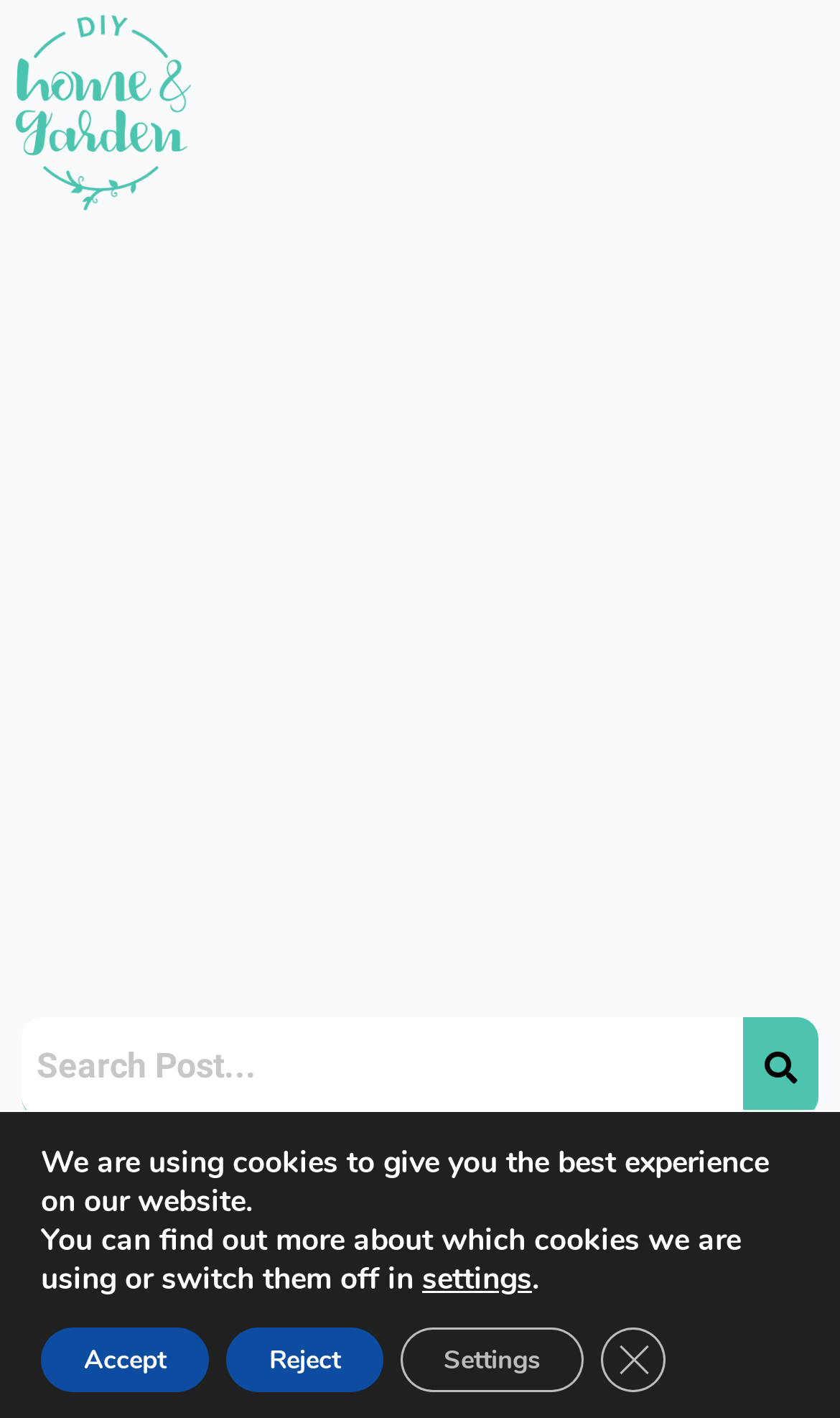Please identify the bounding box coordinates of the region to click in order to complete the given instruction: "close the banner". The coordinates should be four float numbers between 0 and 1, i.e., [left, top, right, bottom].

[0.715, 0.936, 0.792, 0.982]